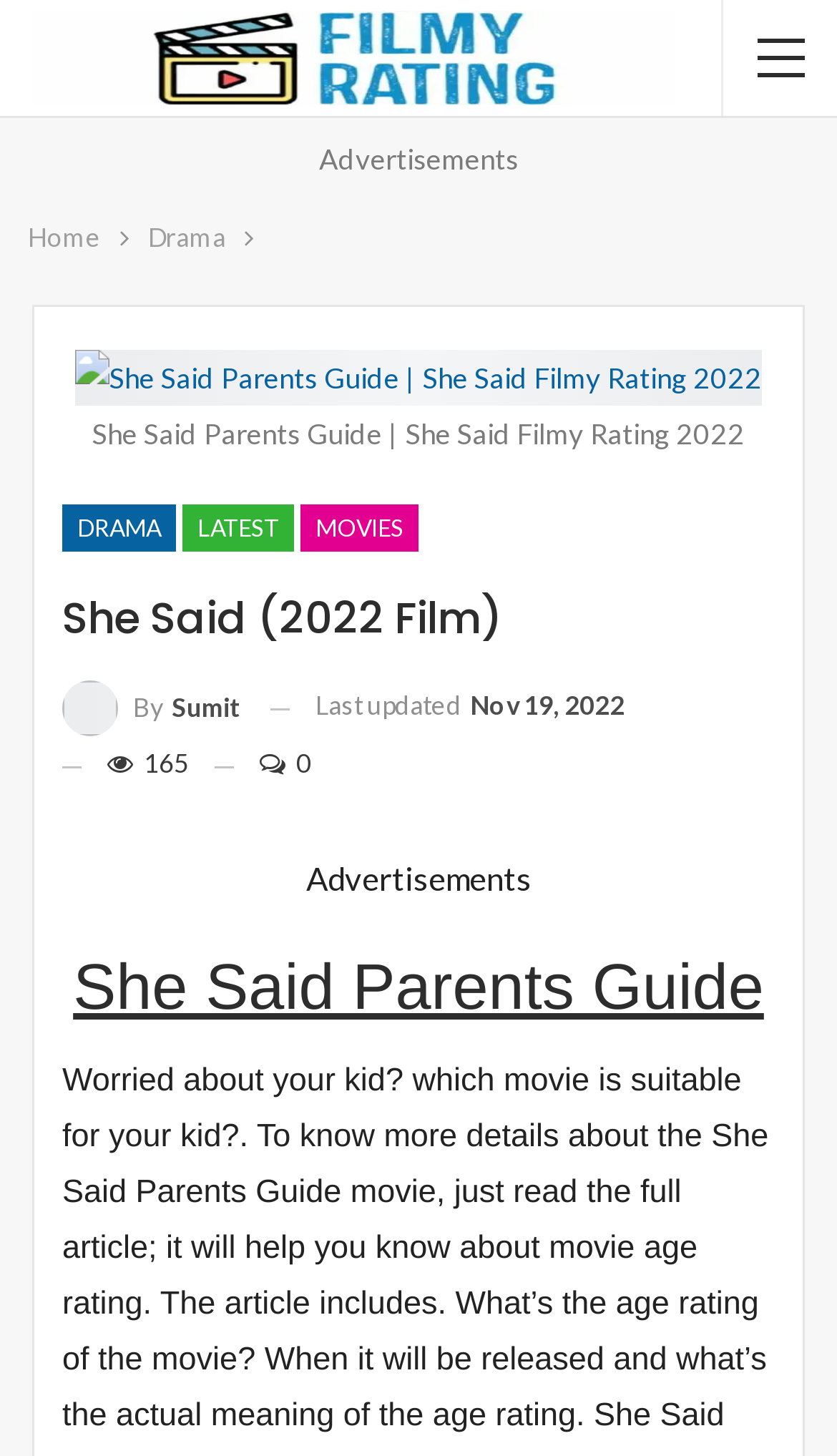Bounding box coordinates should be in the format (top-left x, top-left y, bottom-right x, bottom-right y) and all values should be floating point numbers between 0 and 1. Determine the bounding box coordinate for the UI element described as: Home

[0.033, 0.148, 0.121, 0.18]